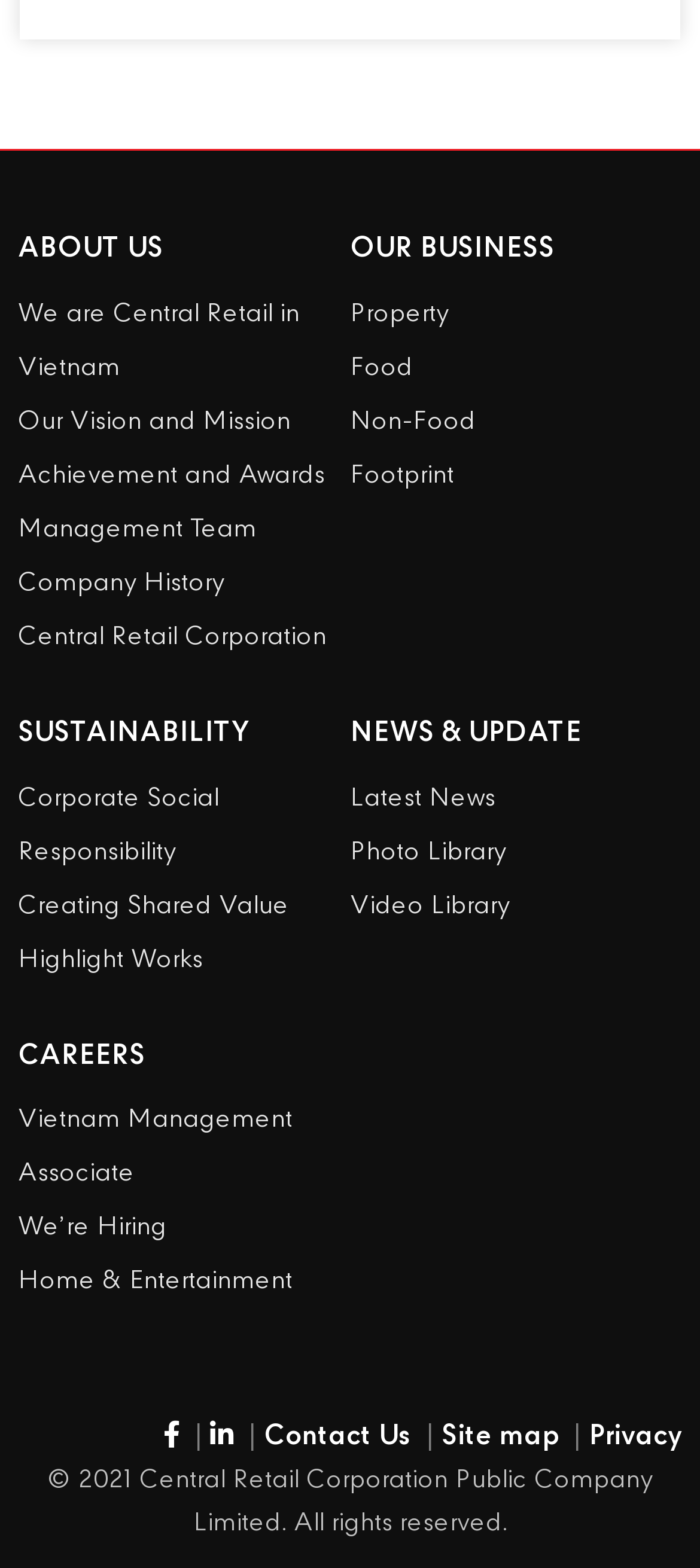What is the copyright year of the website?
Refer to the screenshot and deliver a thorough answer to the question presented.

The copyright notice at the bottom of the page states '© 2021 Central Retail Corporation Public Company Limited. All rights reserved.', which indicates that the copyright year is 2021.